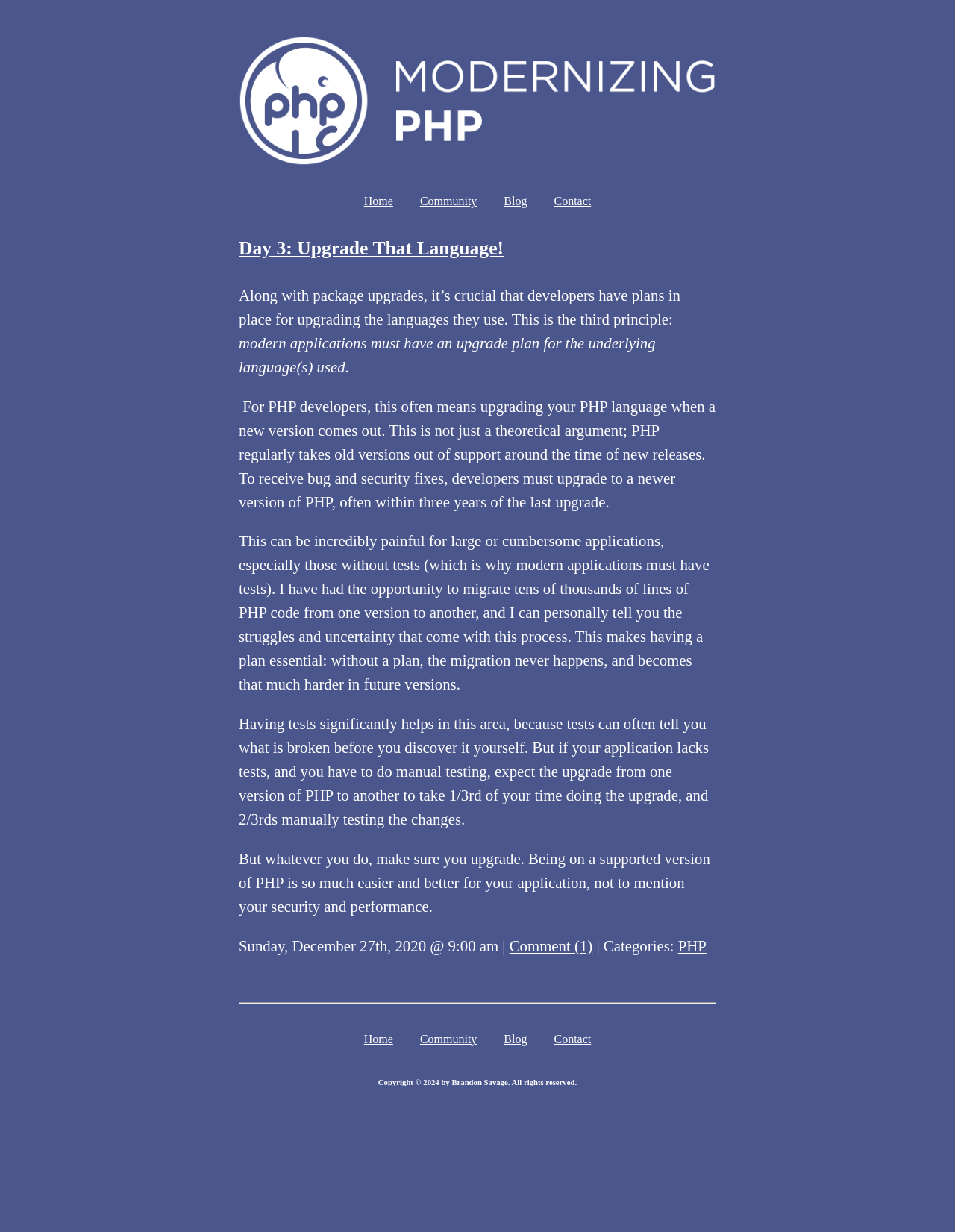Respond to the following query with just one word or a short phrase: 
What is the benefit of having tests when upgrading PHP?

Tests can tell what is broken